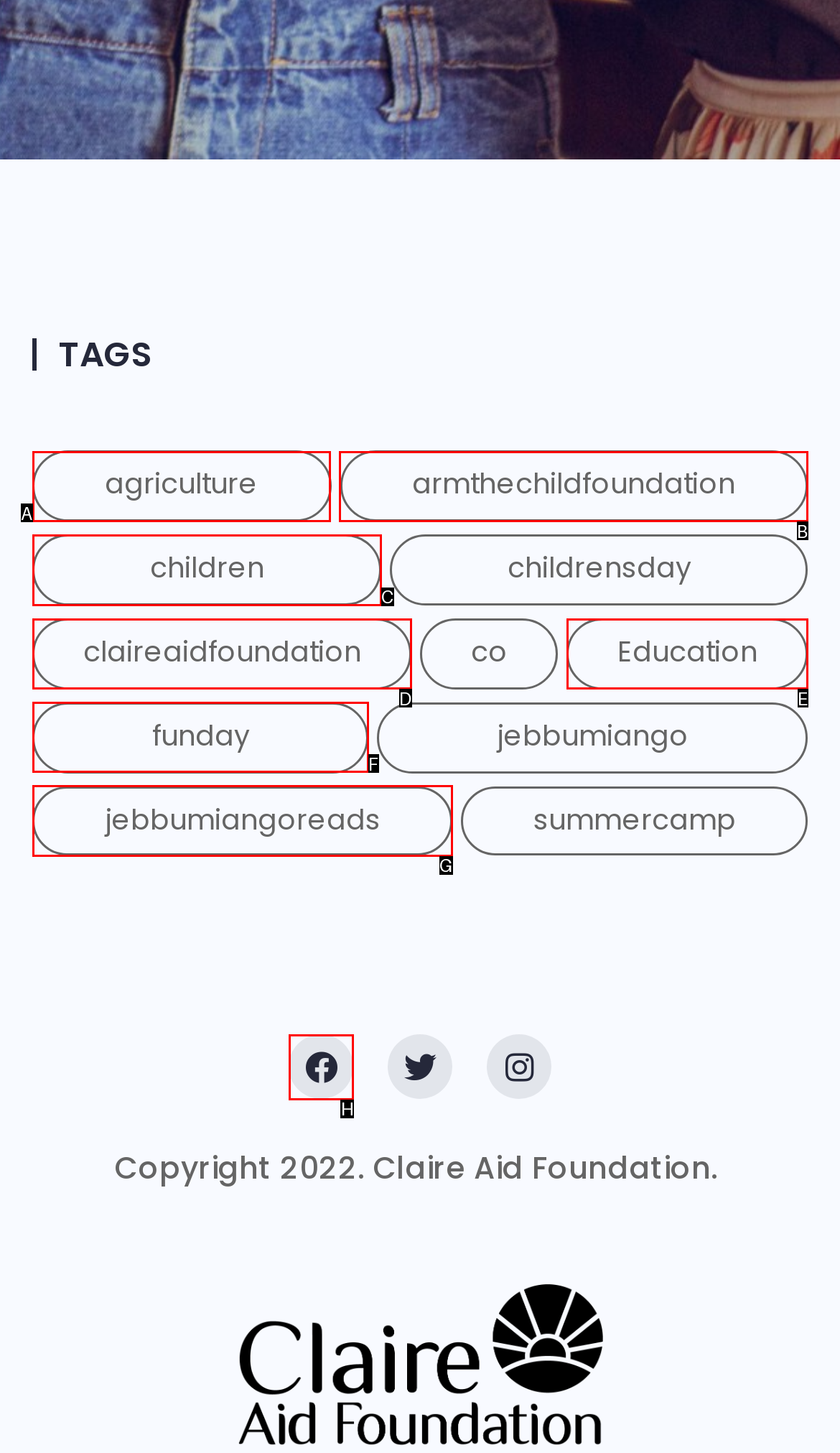Which option should be clicked to complete this task: Click on the left arrow
Reply with the letter of the correct choice from the given choices.

H